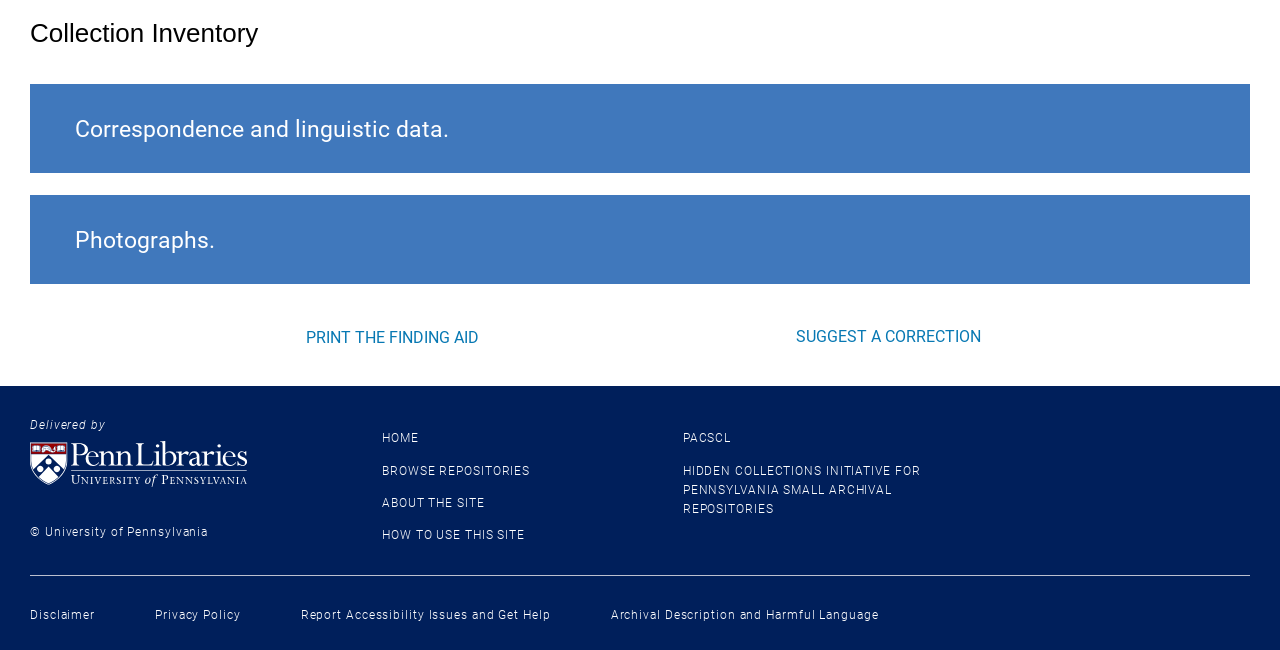Answer the question below with a single word or a brief phrase: 
What is the purpose of the 'PRINT THE FINDING AID' button?

To print the finding aid